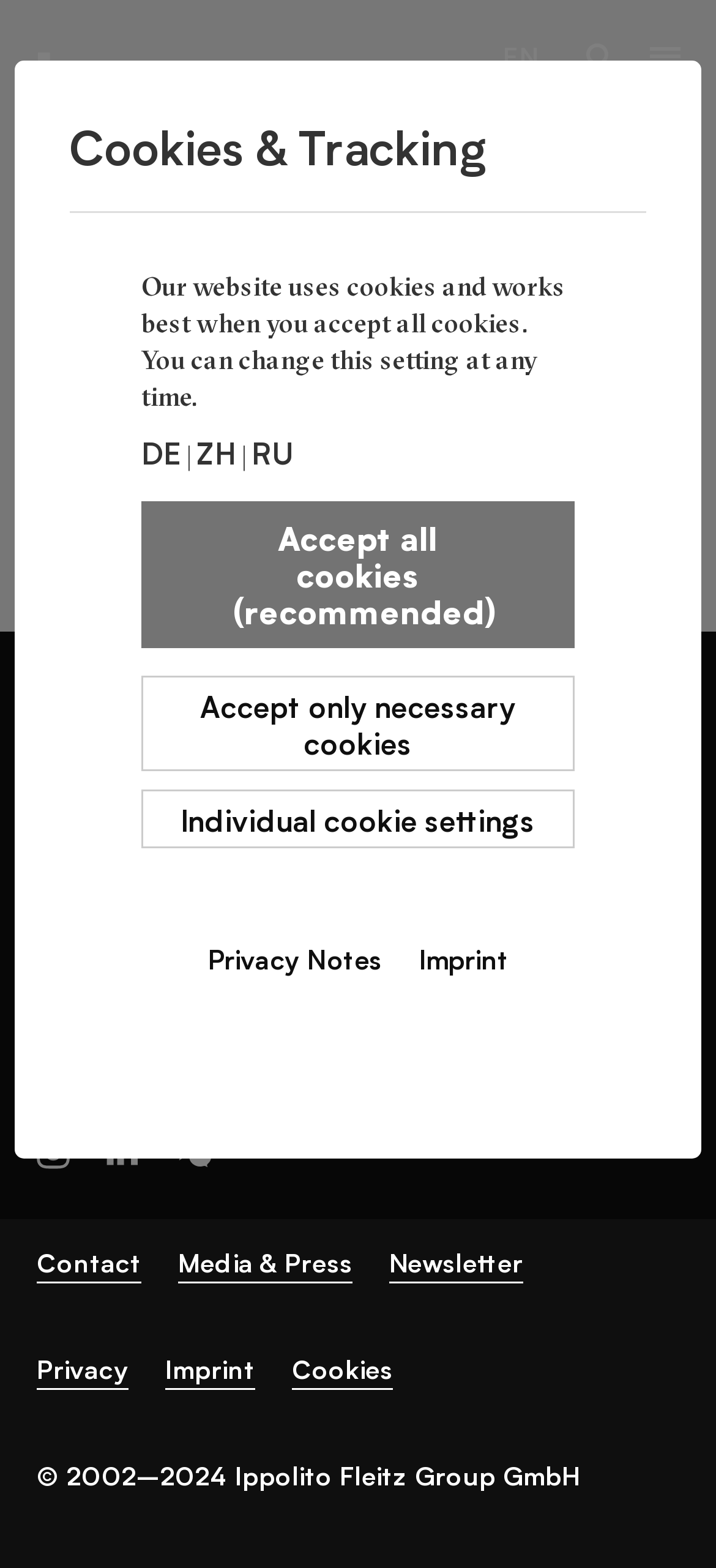Provide an in-depth caption for the webpage.

This webpage appears to be an error page with a "404" title. At the top, there is a heading "Cookies & Tracking" followed by a paragraph of text explaining the website's cookie policy. Below this, there are three language options: "DE", "ZH", and "RU". 

Further down, there are three paragraphs with links to manage cookie settings: "Accept all cookies (recommended)", "Accept only necessary cookies", and "Individual cookie settings". 

On the left side of the page, there is a section with links to "Privacy Notes" and "Imprint". Below this, there are three social media icons and a link to "Privacy". 

In the middle of the page, there is a prominent error message "Sorry, something went wrong. Please try again using our search." with a search link below it. 

On the right side of the page, there are links to different locations: "STUTTGART", "BERLIN", "SHANGHAI", "ZURICH", "MOSCOW", and "LONDON". 

At the bottom of the page, there are links to "Contact", "Media & Press", and "Newsletter". The page ends with a copyright notice and links to "Privacy" and "Imprint" again.